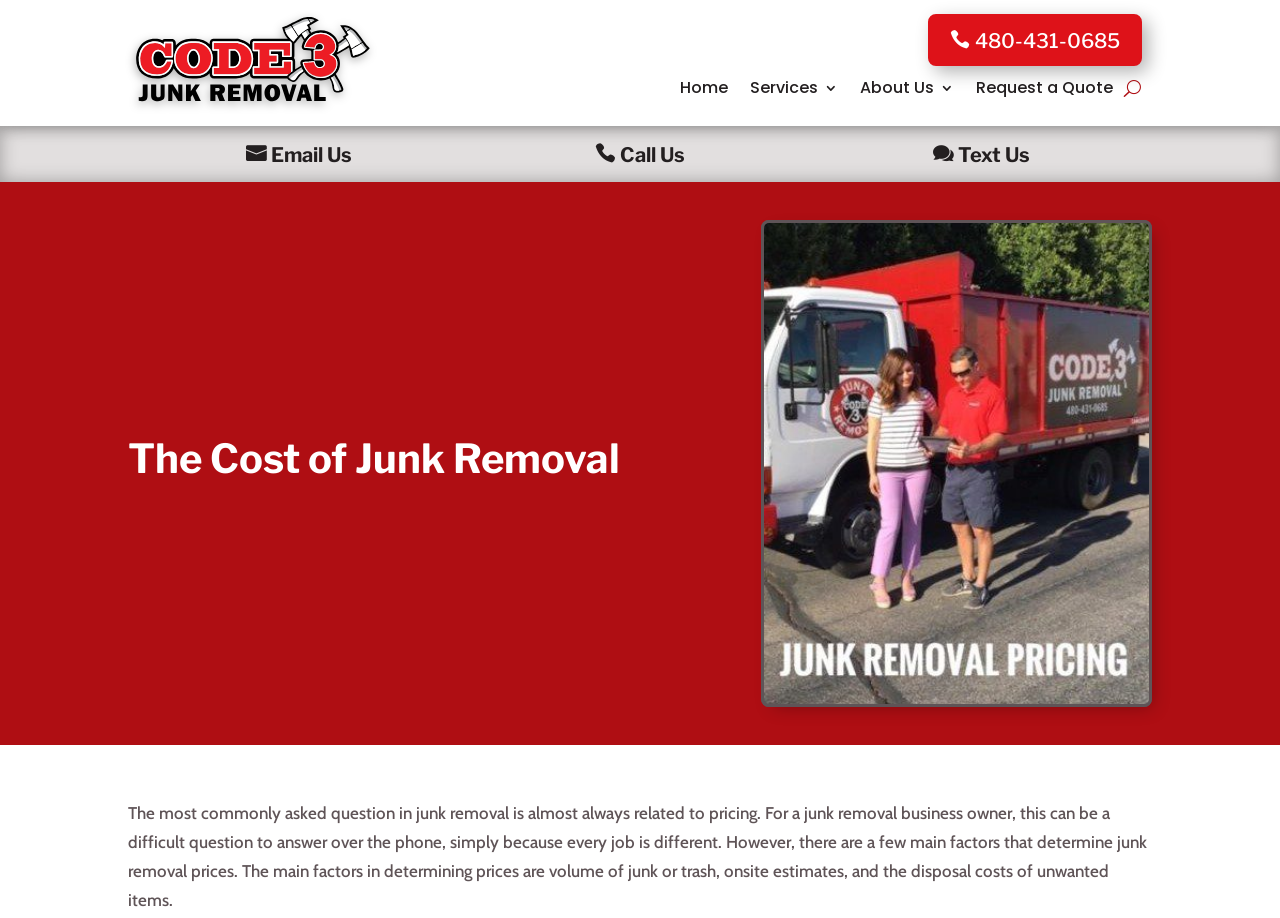What is the name of the junk removal company?
Based on the visual information, provide a detailed and comprehensive answer.

The name of the junk removal company can be found in the logo at the top left corner of the webpage, which is an image with the text 'Code 3 Junk Removal'.